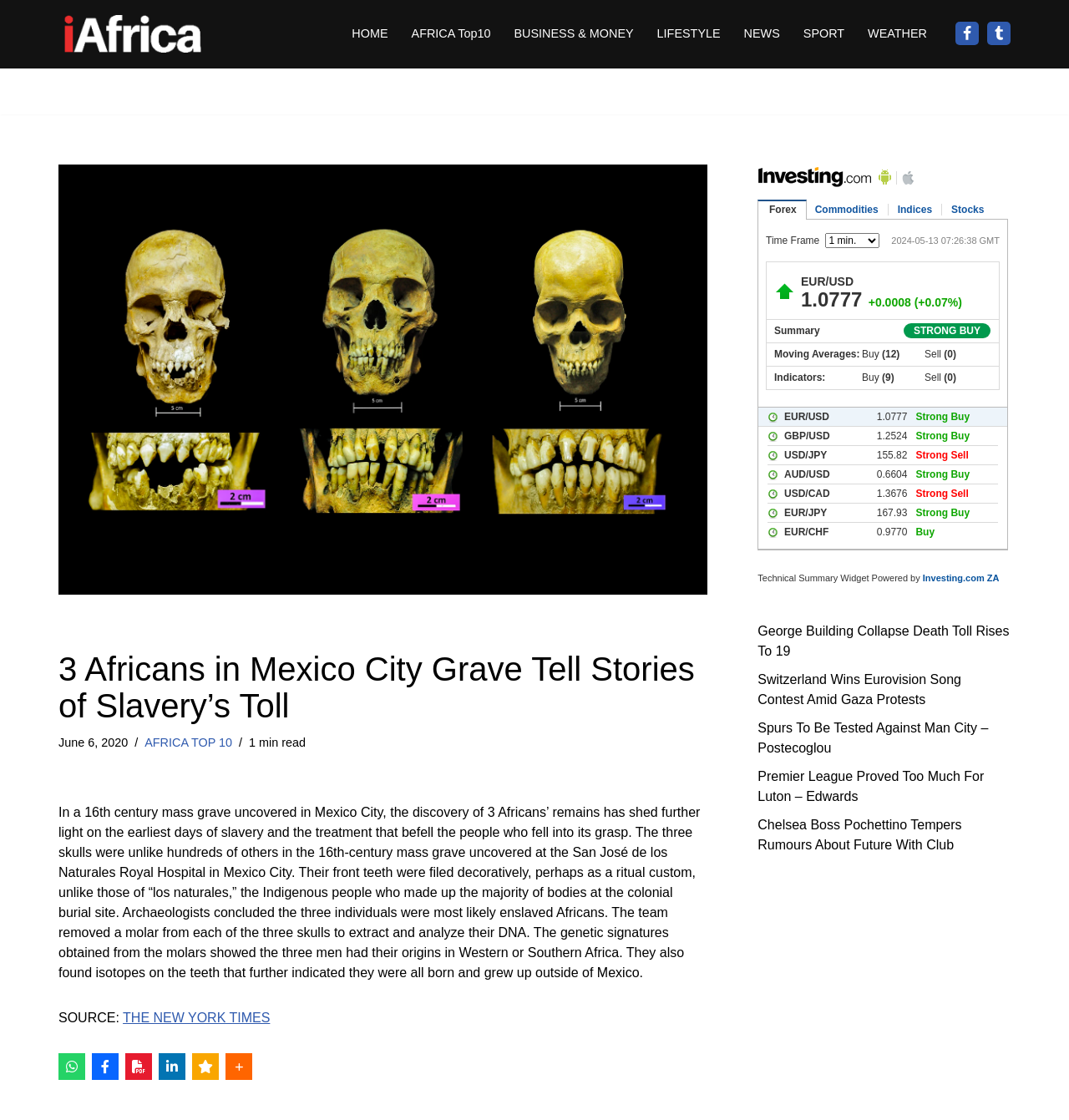Please mark the clickable region by giving the bounding box coordinates needed to complete this instruction: "Visit the 'AFRICA TOP 10' page".

[0.135, 0.657, 0.217, 0.669]